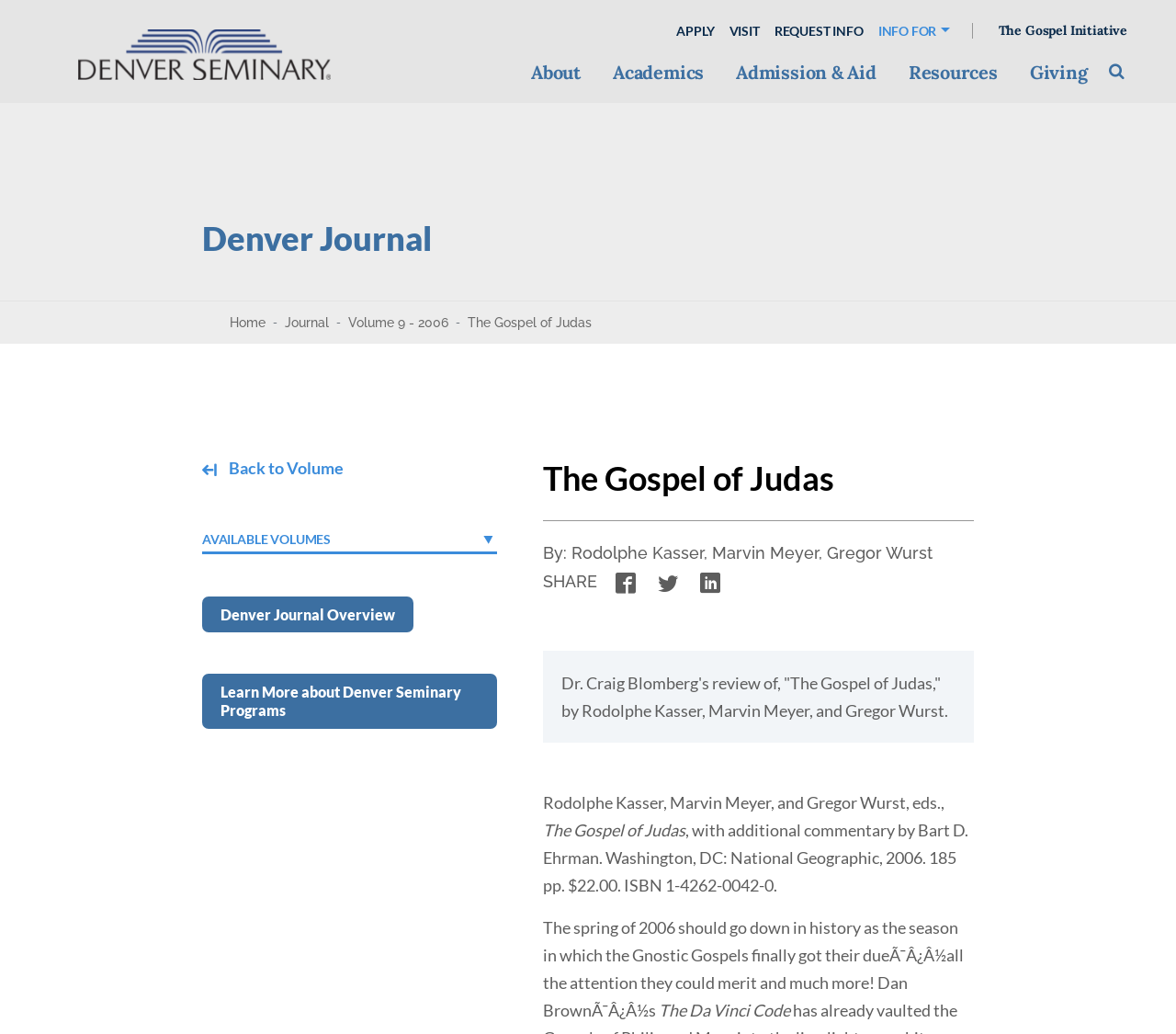Bounding box coordinates should be in the format (top-left x, top-left y, bottom-right x, bottom-right y) and all values should be floating point numbers between 0 and 1. Determine the bounding box coordinate for the UI element described as: Search Toggle search interface

[0.938, 0.055, 0.961, 0.084]